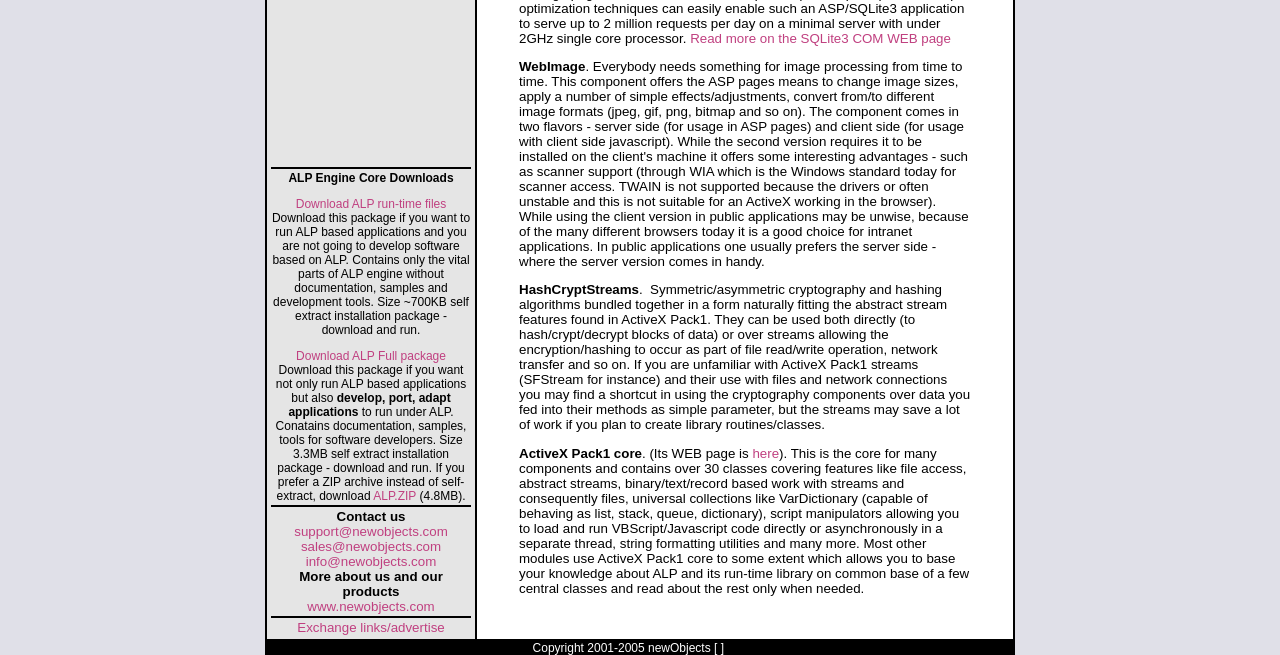Answer the question with a single word or phrase: 
What is ALP Engine Core Downloads for?

Running ALP based applications